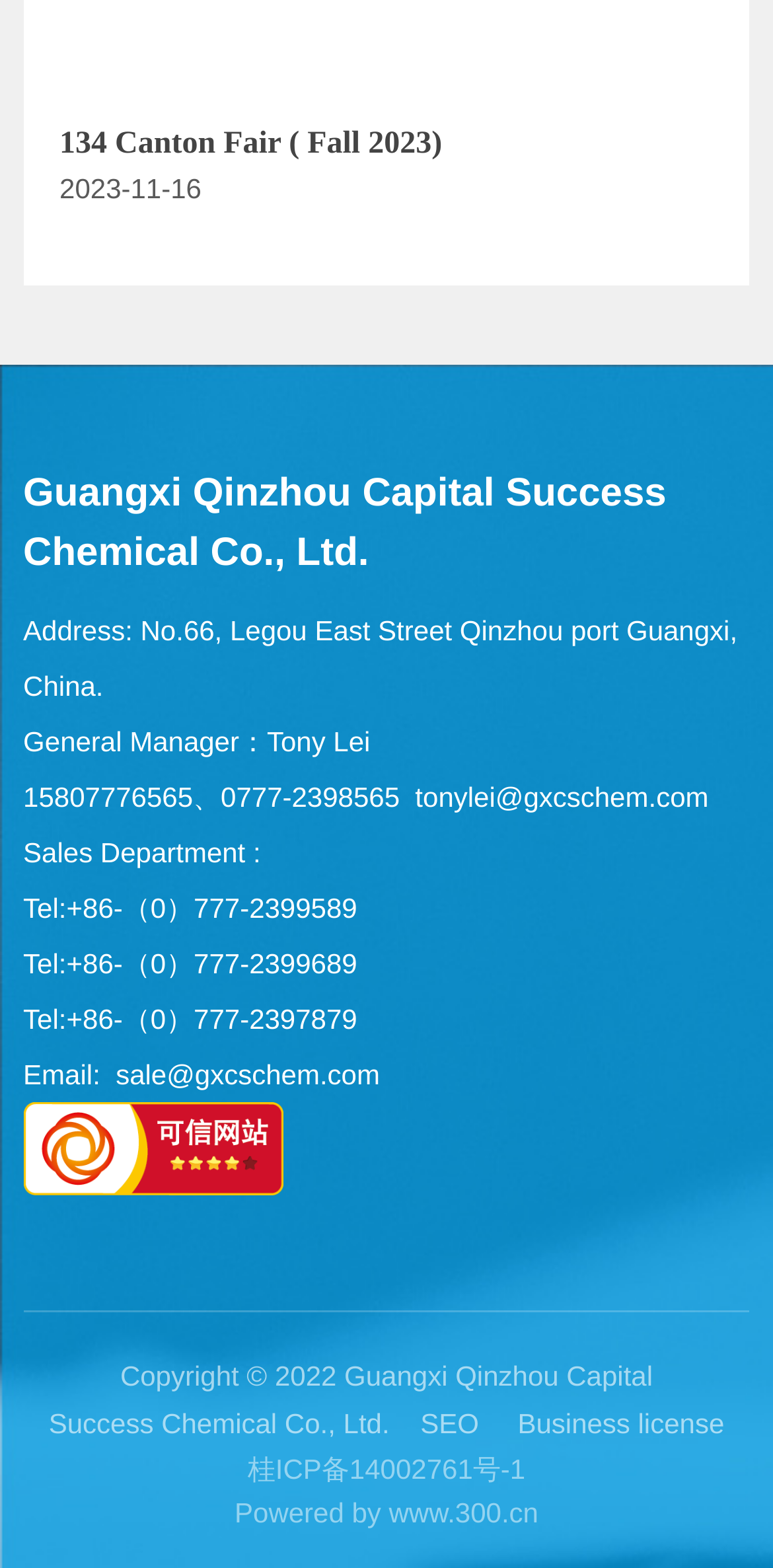Mark the bounding box of the element that matches the following description: "Business license".

[0.67, 0.898, 0.937, 0.918]